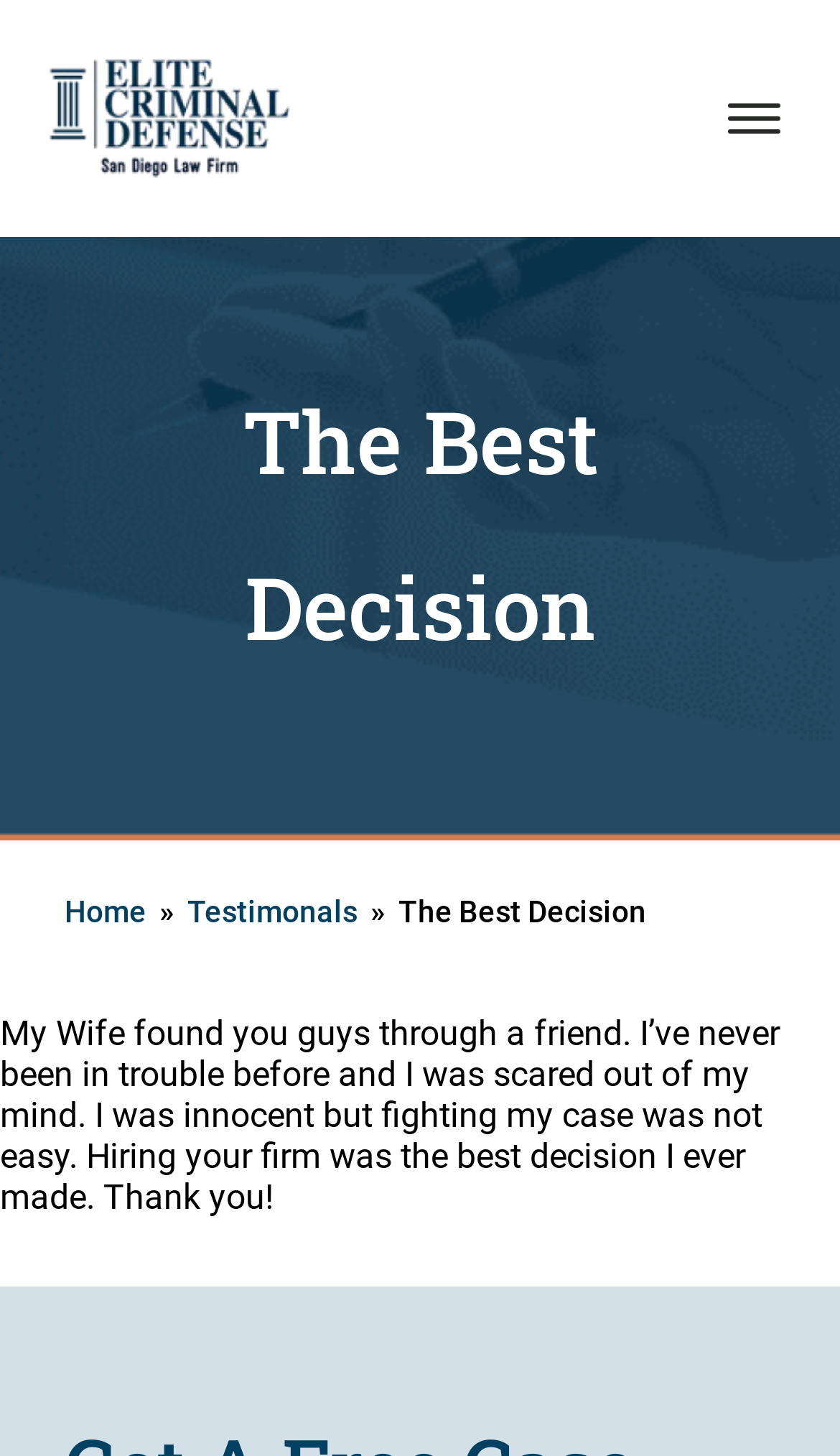Kindly determine the bounding box coordinates of the area that needs to be clicked to fulfill this instruction: "Go to the 'About' page".

[0.051, 0.346, 0.159, 0.374]